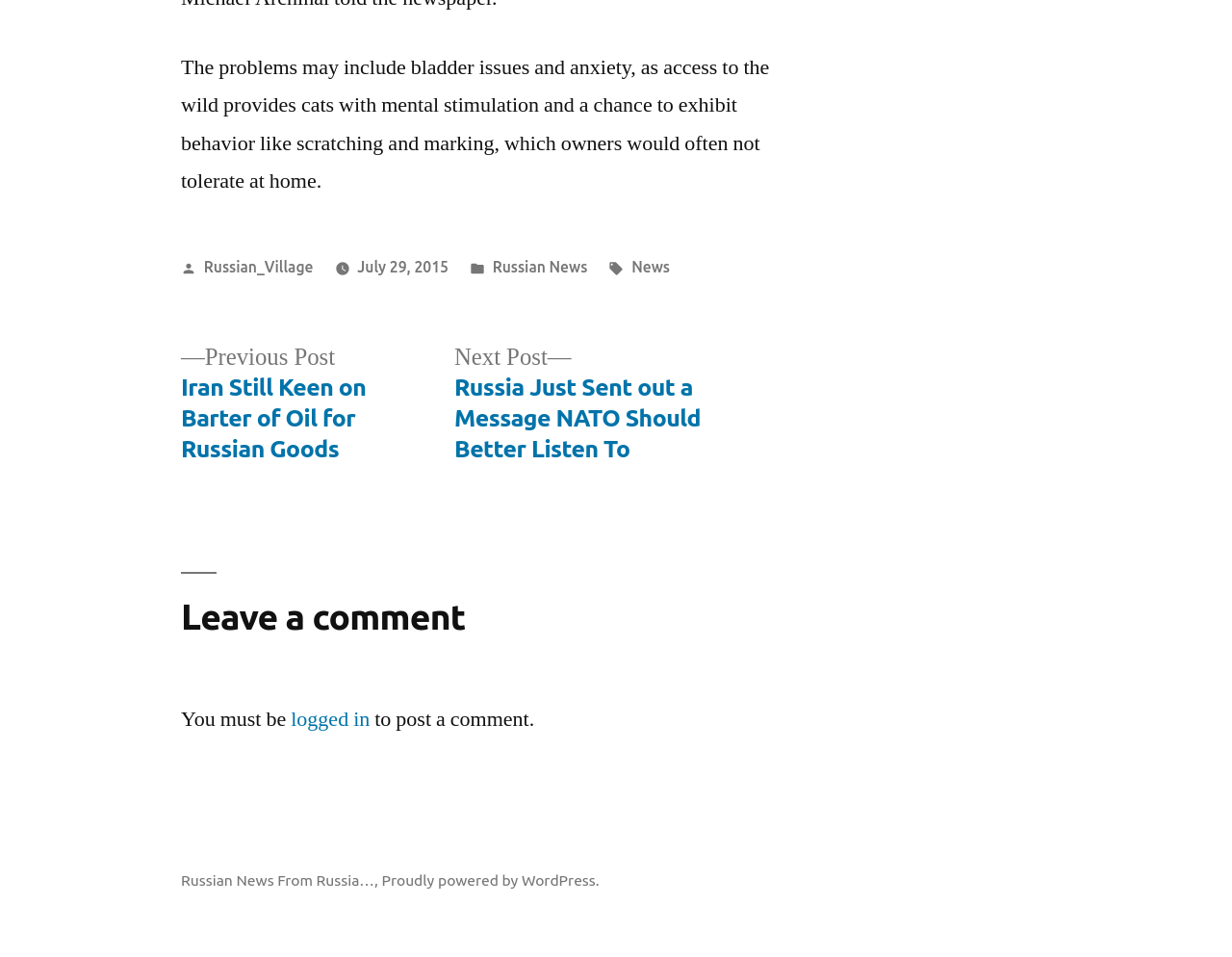Find the bounding box coordinates of the element to click in order to complete the given instruction: "Click on the logged in link."

[0.236, 0.738, 0.3, 0.766]